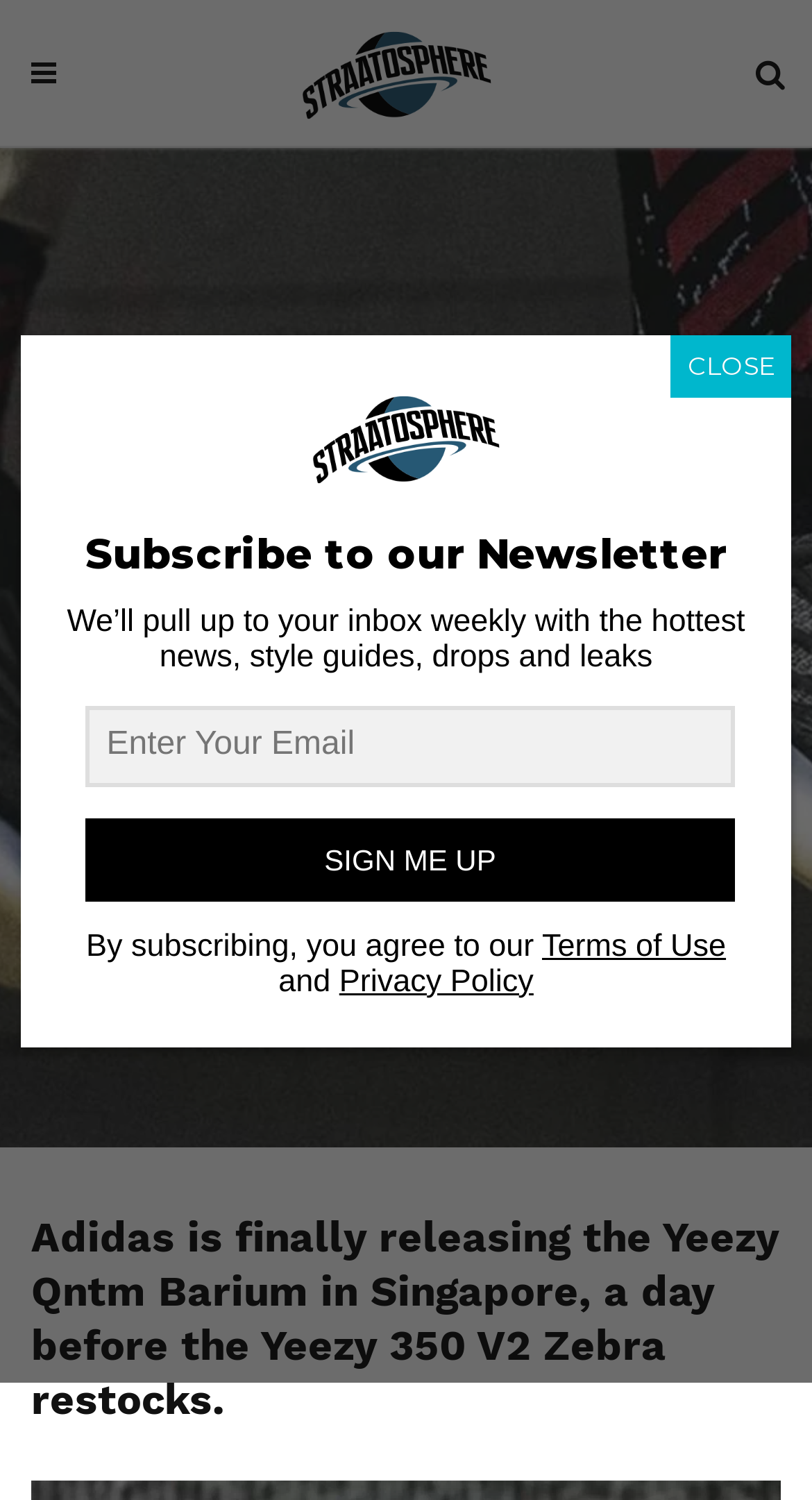Please find the top heading of the webpage and generate its text.

Footwear Drops: June concludes with heavyweight releases from Yeezy, Jordan Brand, and more